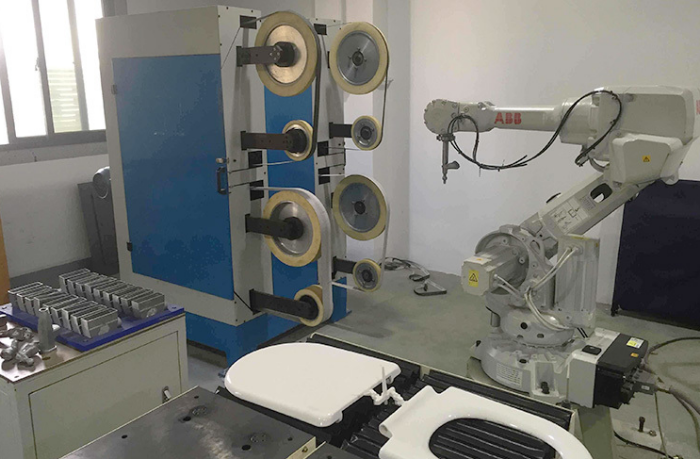Give a complete and detailed account of the image.

The image showcases an industrial setup featuring a polishing robot and several pieces of machinery. To the right, a prominent robotic arm, labeled "ABB," is poised for operation, showcasing the integration of automation in the polishing process. The arm is designed to handle and manipulate components with precision, highlighting the advantages of robotic assistance in manufacturing.

On the left, a blue and white machine with multiple abrasive wheels indicates its function in polishing various materials. The wheels are mounted on a vertical structure, emphasizing their ability to refine surfaces effectively. Below the robotic arm, a workstation displays polished parts, including a distinctive white component, perhaps indicating the result of the polishing process.

Overall, this scene illustrates the sophisticated technology employed in modern manufacturing, where robots enhance efficiency, ensure consistent quality, and minimize the exposure of workers to potentially harmful dust and fumes during the polishing tasks. The environment reflects a commitment to innovation, productivity, and safety in industrial operations.